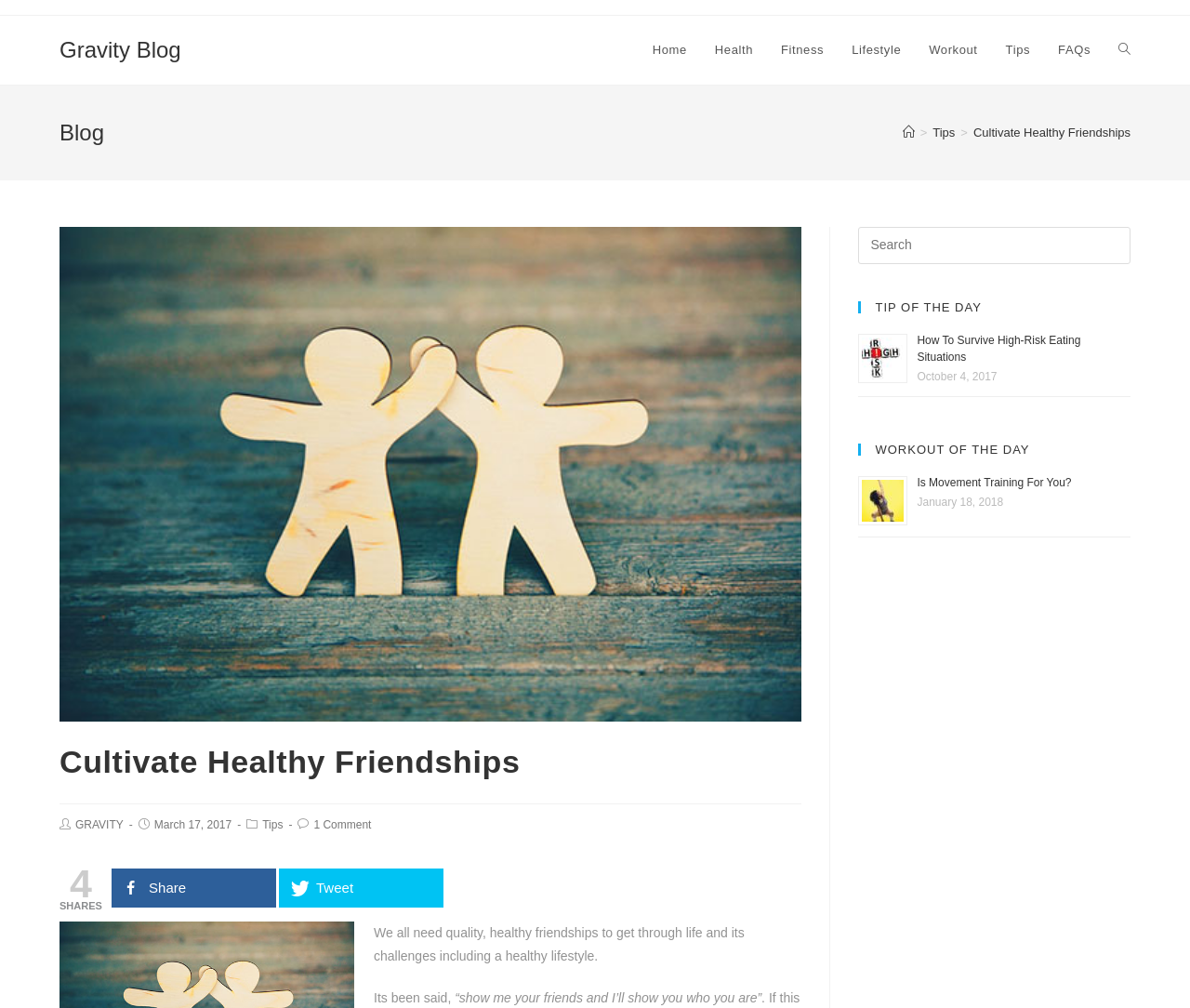Use the information in the screenshot to answer the question comprehensively: What is the author of the current post?

I found the author of the current post by looking at the 'Post Author' section, where it says 'Post Author: GRAVITY'. This indicates that the author of the current post is GRAVITY.